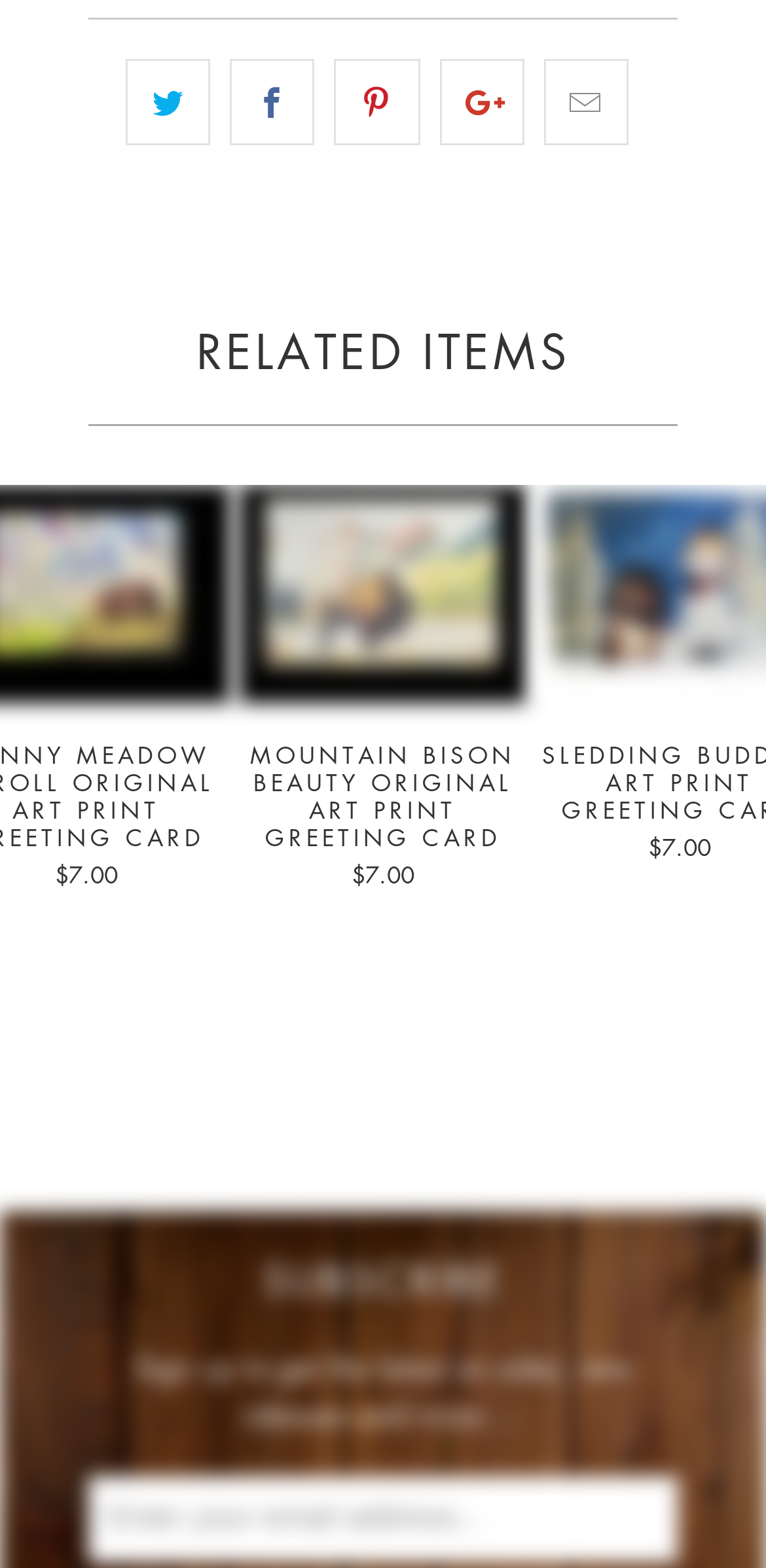Can you give a comprehensive explanation to the question given the content of the image?
How many art print greeting cards are listed on the page?

The number of art print greeting cards listed on the page can be determined by counting the number of link elements that are children of the generic element with the text 'Sunny Meadow Stroll Original Art Print Greeting Card ...', which are 8 in total.